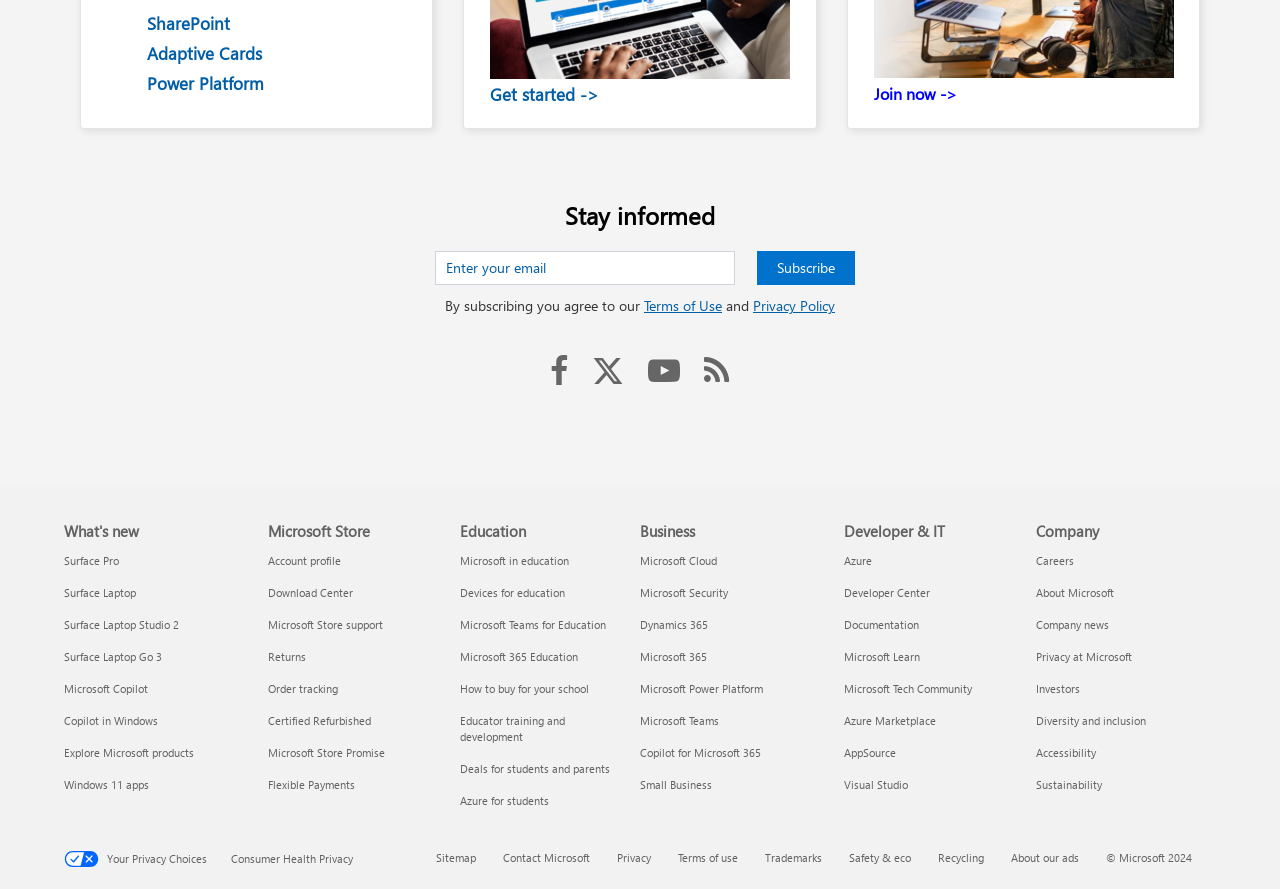Identify the bounding box coordinates for the UI element mentioned here: "Sitemap". Provide the coordinates as four float values between 0 and 1, i.e., [left, top, right, bottom].

[0.341, 0.957, 0.372, 0.974]